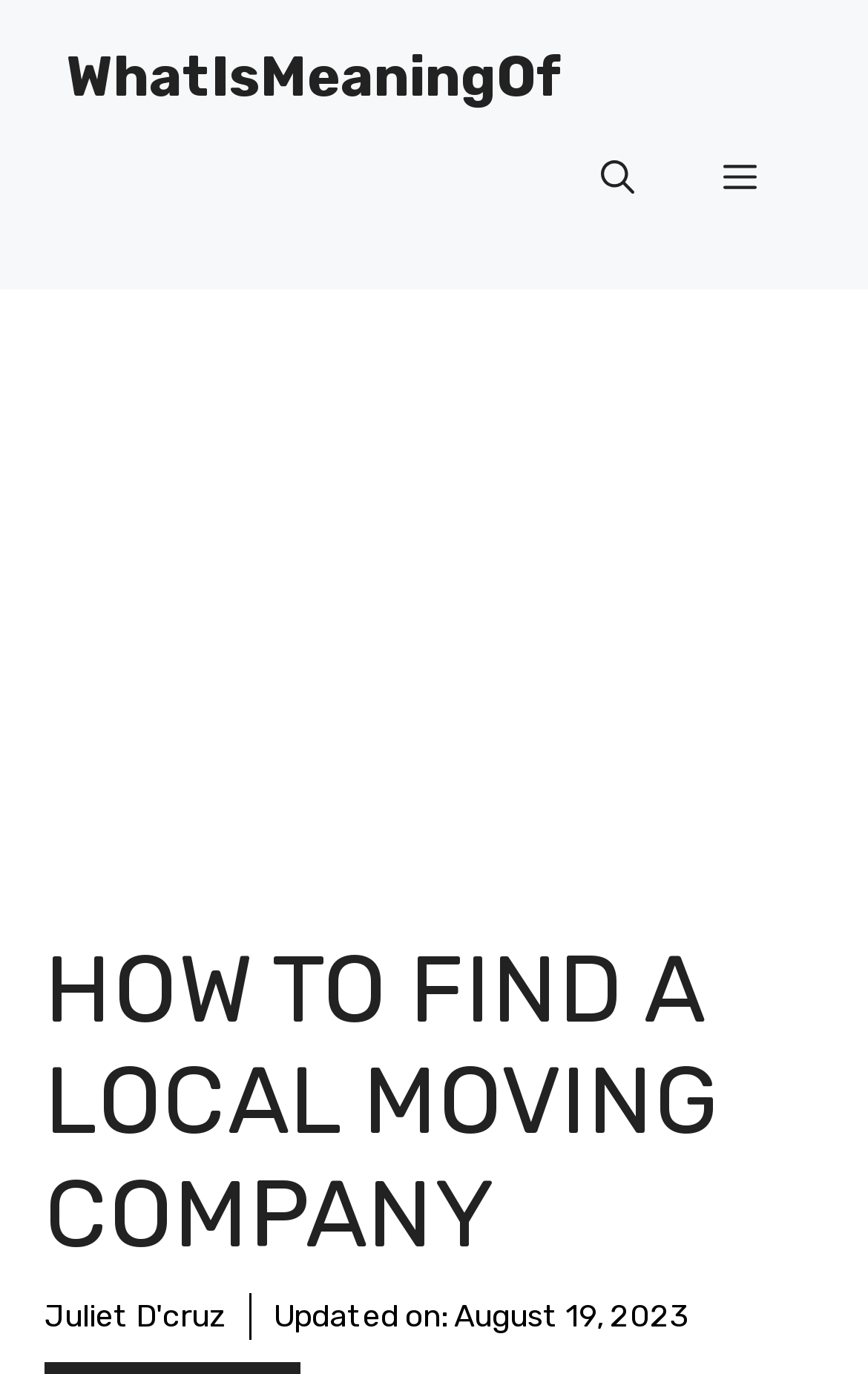Can you extract the headline from the webpage for me?

HOW TO FIND A LOCAL MOVING COMPANY